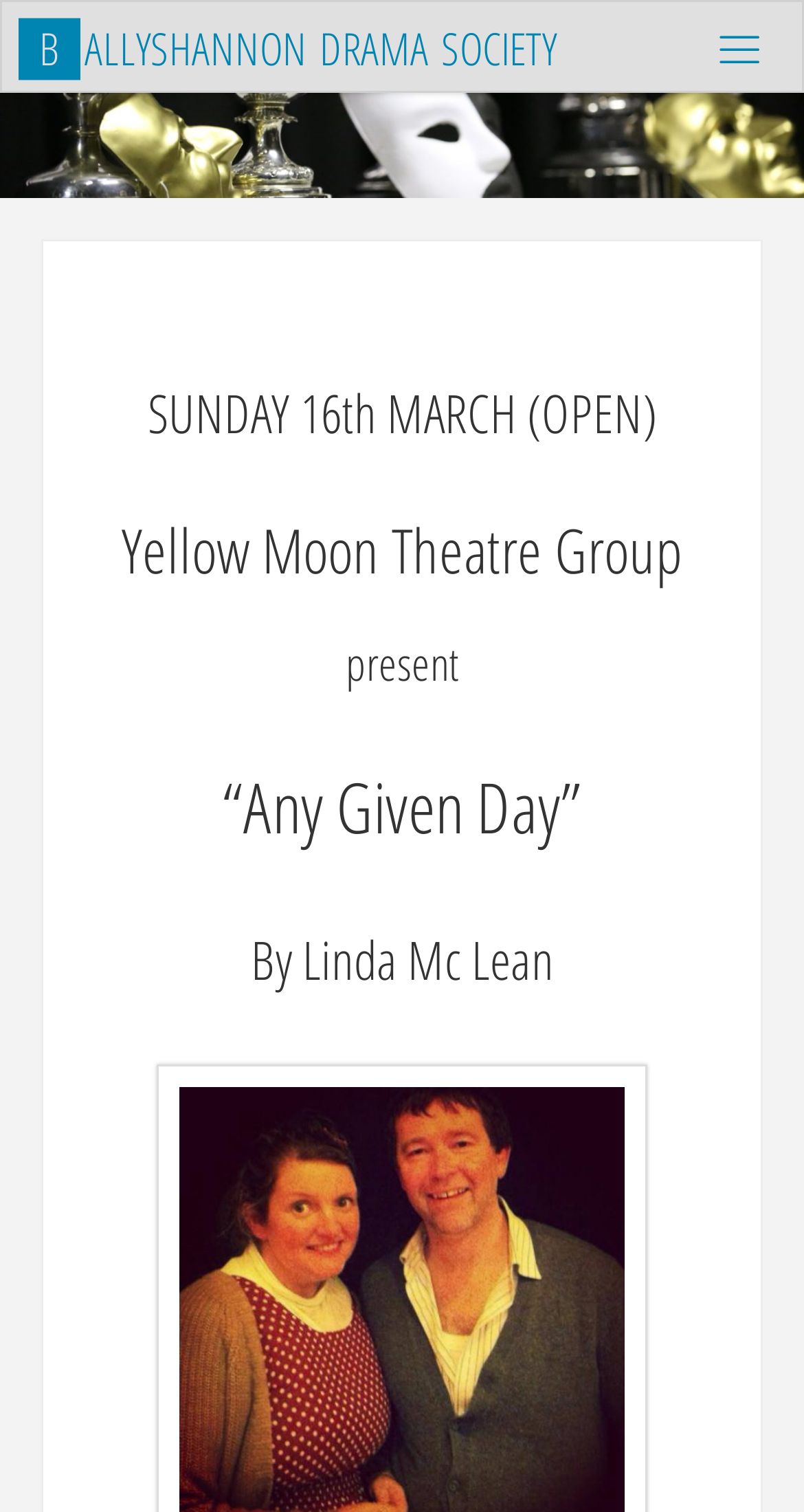What is the date of the event?
Refer to the image and provide a thorough answer to the question.

The date of the event can be found in the heading on the page, which reads 'SUNDAY 16th MARCH (OPEN)'. This heading is located above the title of the play.